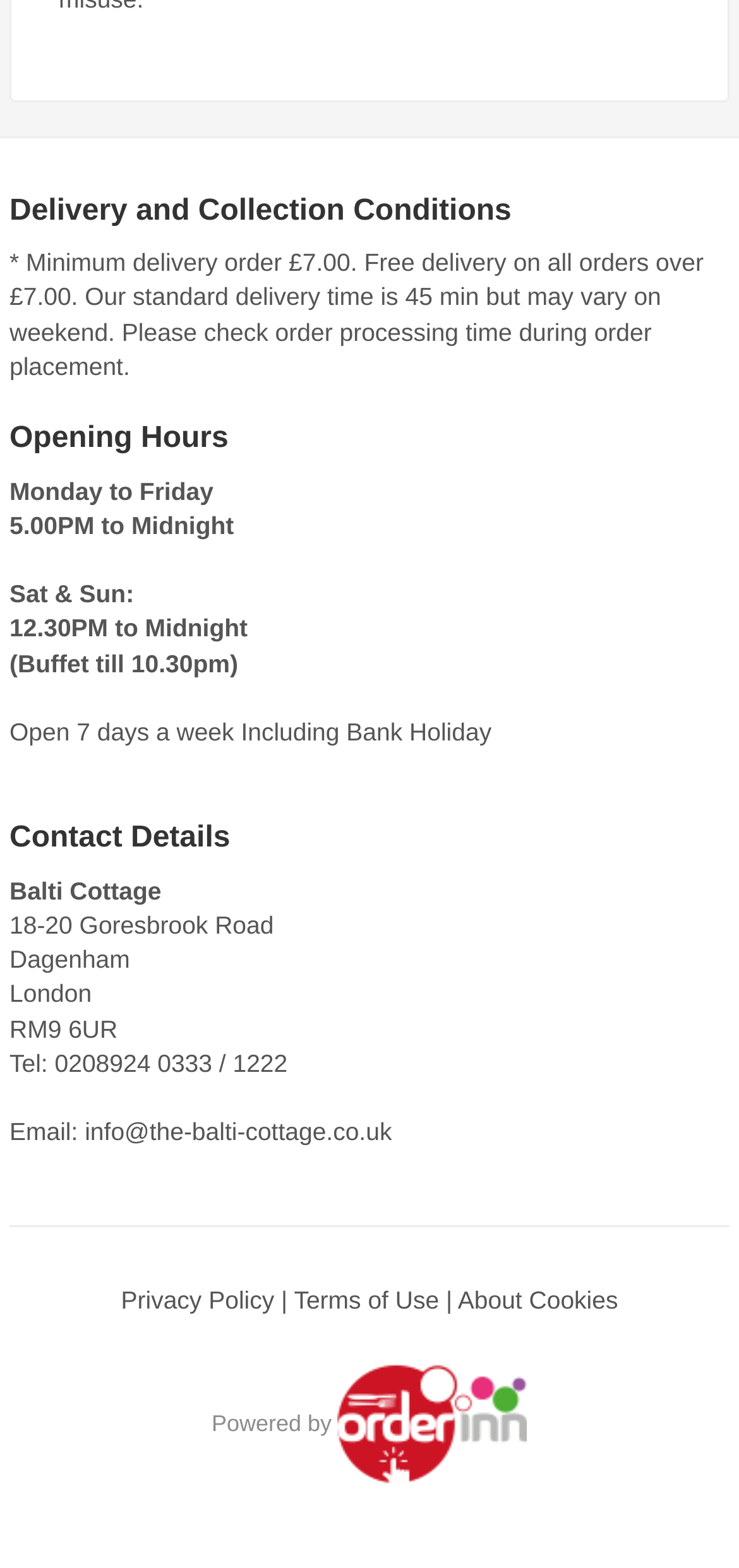Provide the bounding box coordinates of the HTML element this sentence describes: "Privacy Policy". The bounding box coordinates consist of four float numbers between 0 and 1, i.e., [left, top, right, bottom].

[0.164, 0.821, 0.371, 0.839]